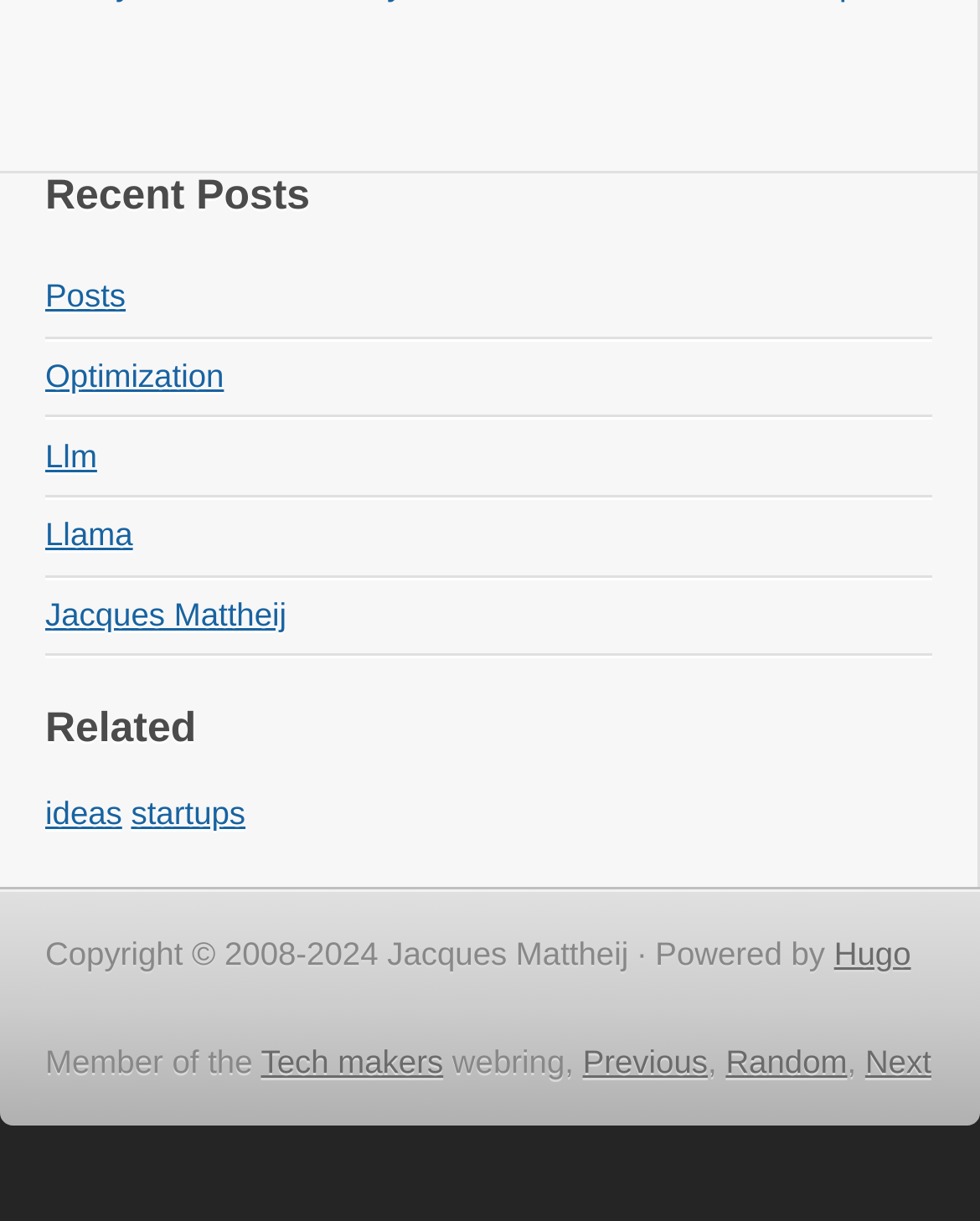Bounding box coordinates are to be given in the format (top-left x, top-left y, bottom-right x, bottom-right y). All values must be floating point numbers between 0 and 1. Provide the bounding box coordinate for the UI element described as: Tech makers

[0.266, 0.854, 0.452, 0.885]